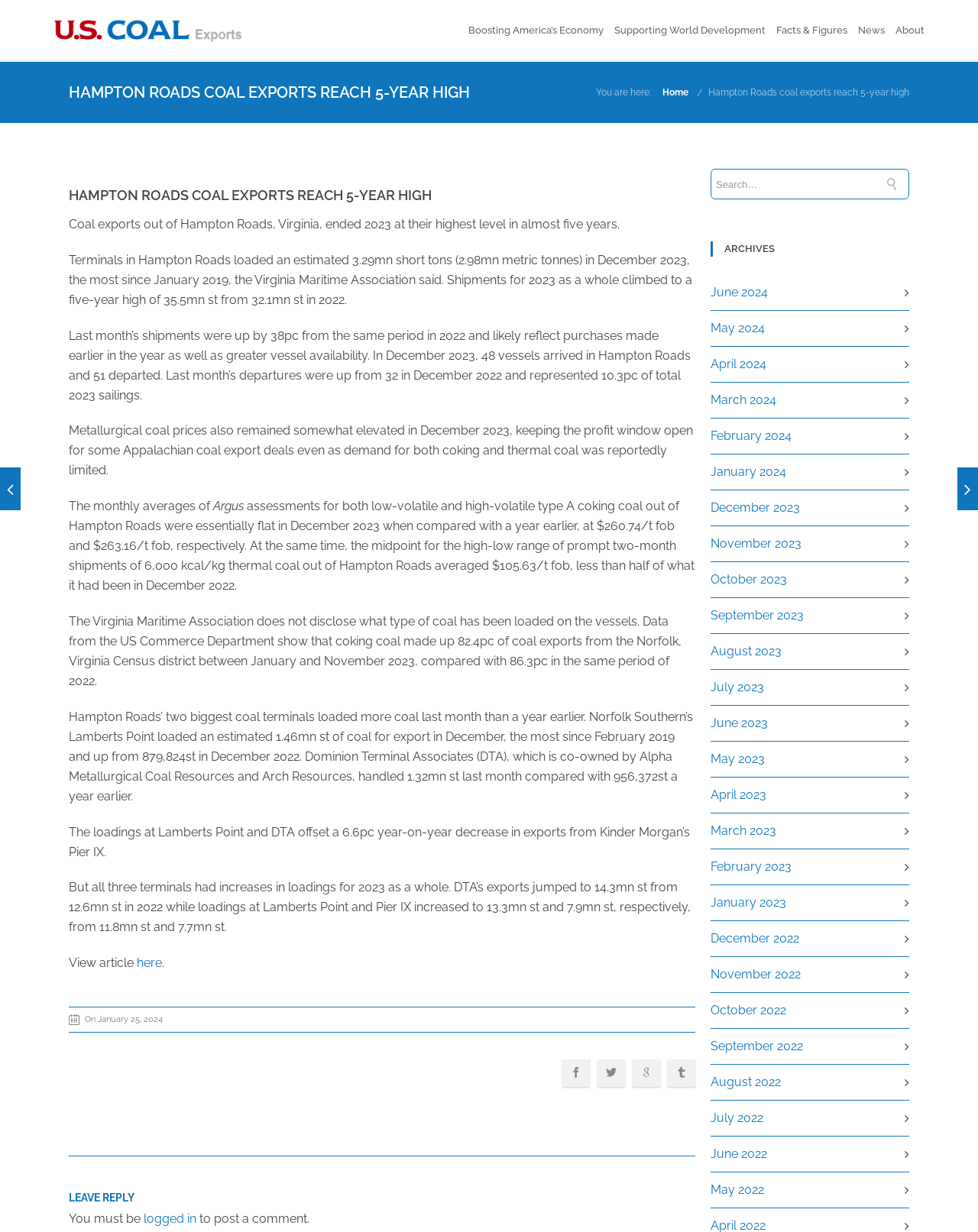Identify the bounding box coordinates for the element you need to click to achieve the following task: "Leave a reply". The coordinates must be four float values ranging from 0 to 1, formatted as [left, top, right, bottom].

[0.07, 0.963, 0.711, 0.981]